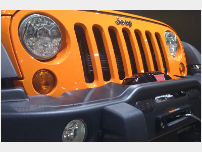Provide a thorough and detailed response to the question by examining the image: 
What is the shape of the headlights?

According to the caption, the Jeep's modern aesthetic is characterized by round headlights that exude a sporty look, which implies that the shape of the headlights is round.